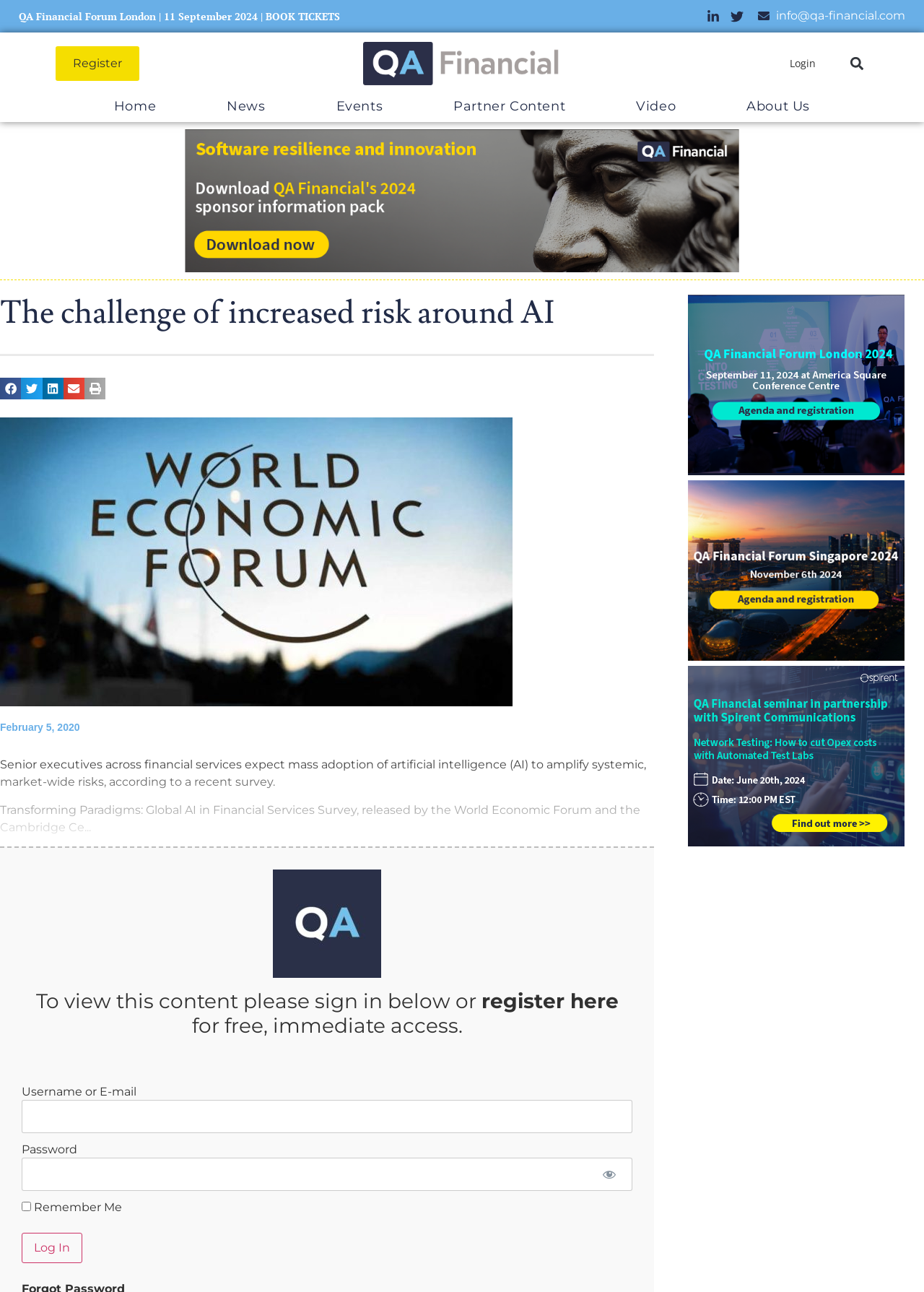Please identify the bounding box coordinates of the clickable area that will fulfill the following instruction: "Share on LinkedIn". The coordinates should be in the format of four float numbers between 0 and 1, i.e., [left, top, right, bottom].

[0.046, 0.293, 0.069, 0.309]